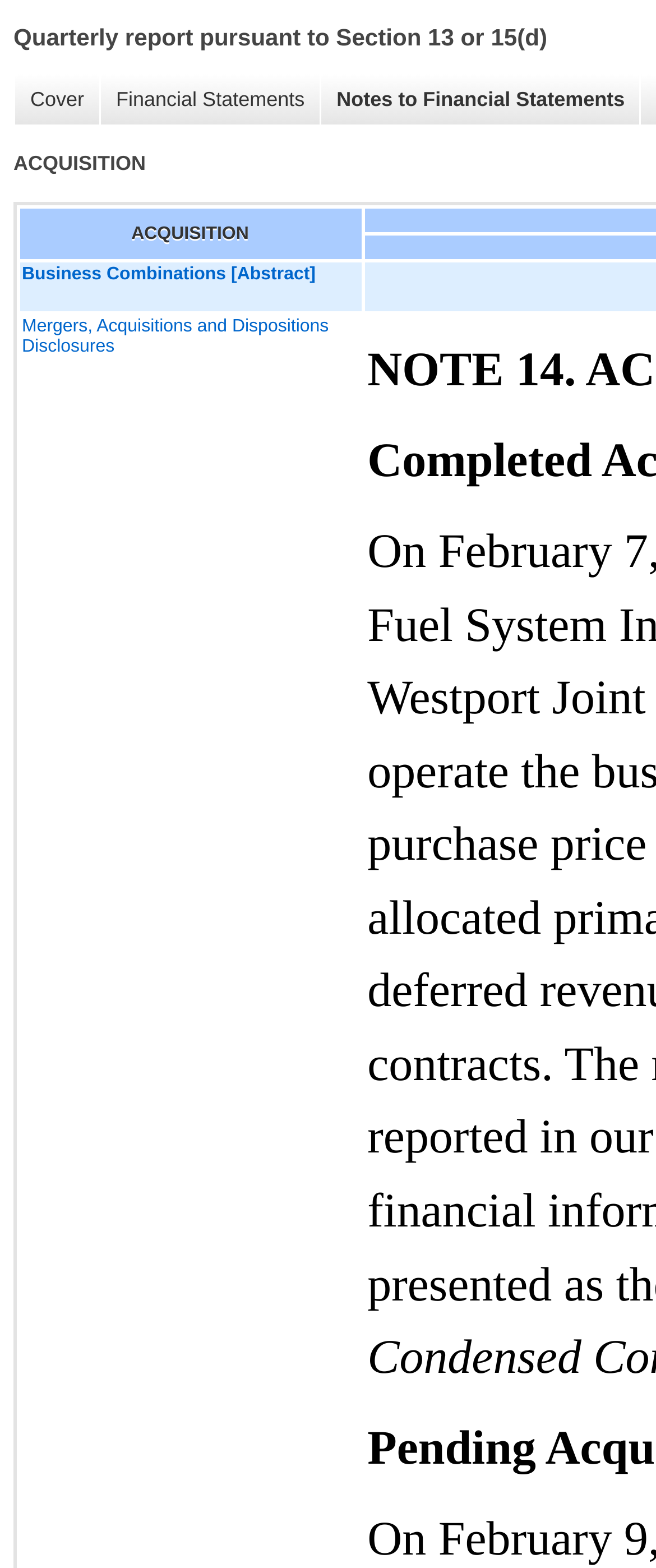What is the parent section of the 'Business Combinations' section?
Look at the image and respond with a single word or a short phrase.

Notes to Financial Statements